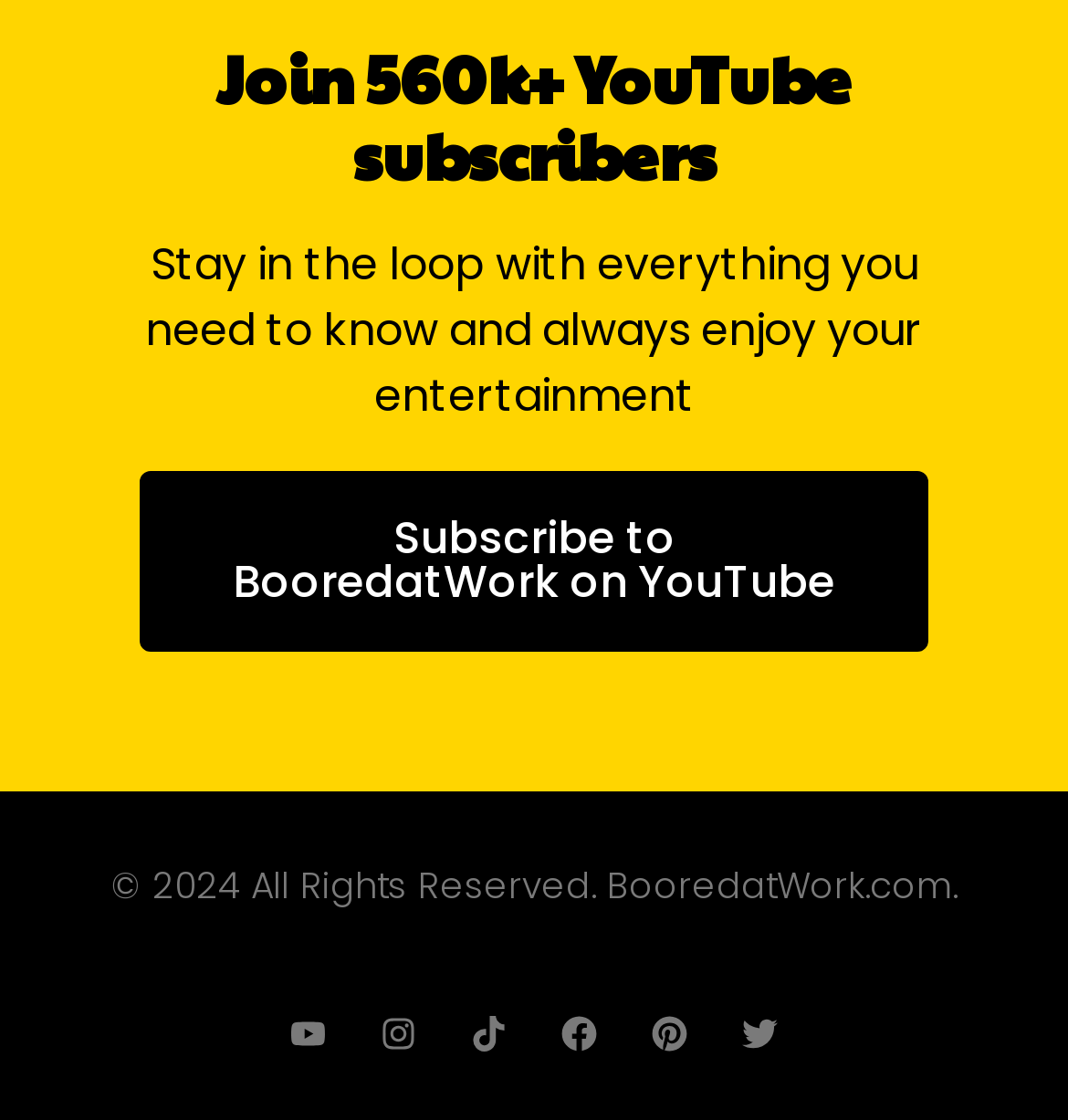Give a one-word or short phrase answer to the question: 
What is the year of copyright mentioned?

2024